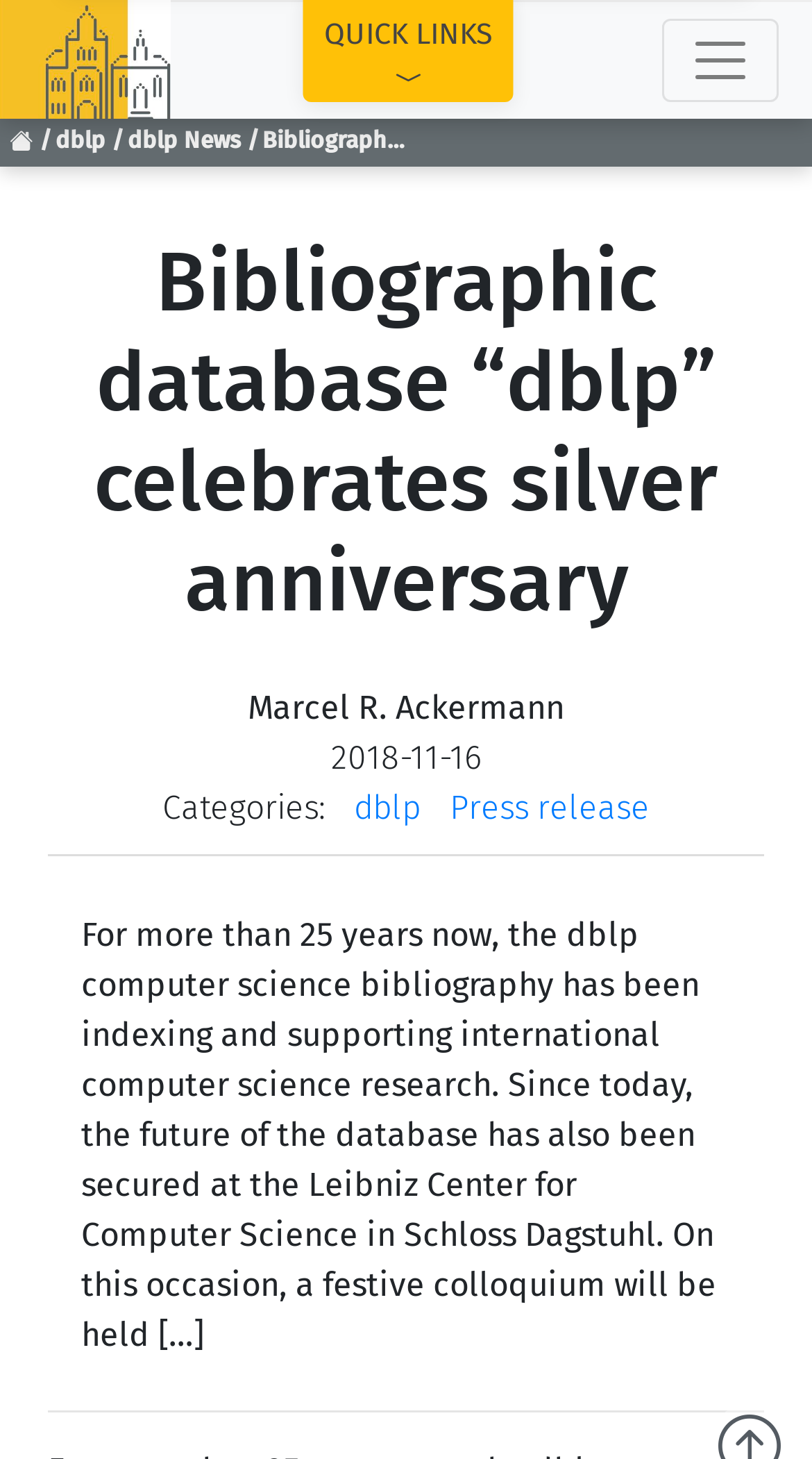Identify the bounding box coordinates for the element you need to click to achieve the following task: "Go to 'About Publishing'". The coordinates must be four float values ranging from 0 to 1, formatted as [left, top, right, bottom].

[0.281, 0.271, 0.583, 0.298]